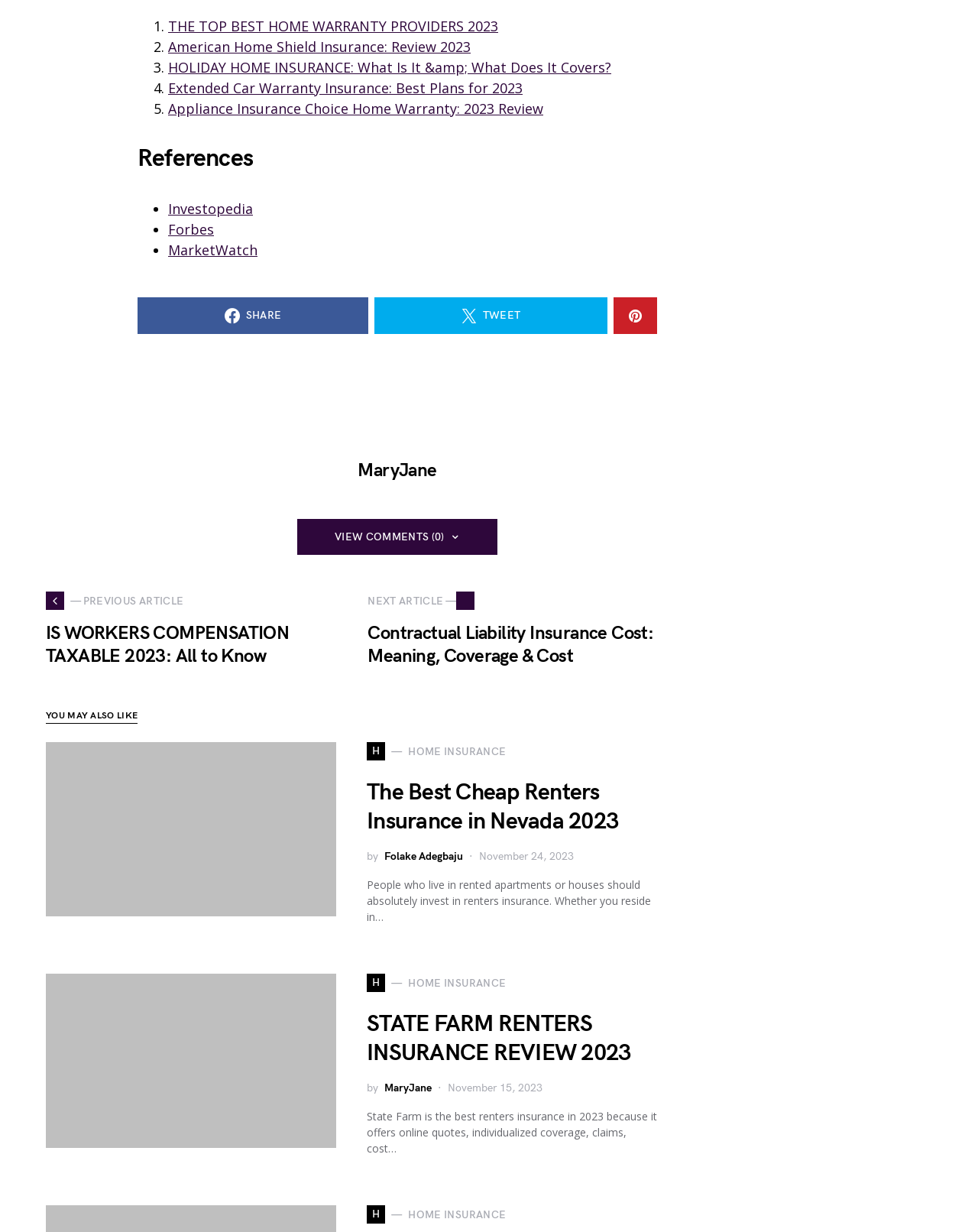Please locate the bounding box coordinates of the element that should be clicked to achieve the given instruction: "Read more about AAA Renters Insurance Nevada cost best".

[0.047, 0.602, 0.344, 0.744]